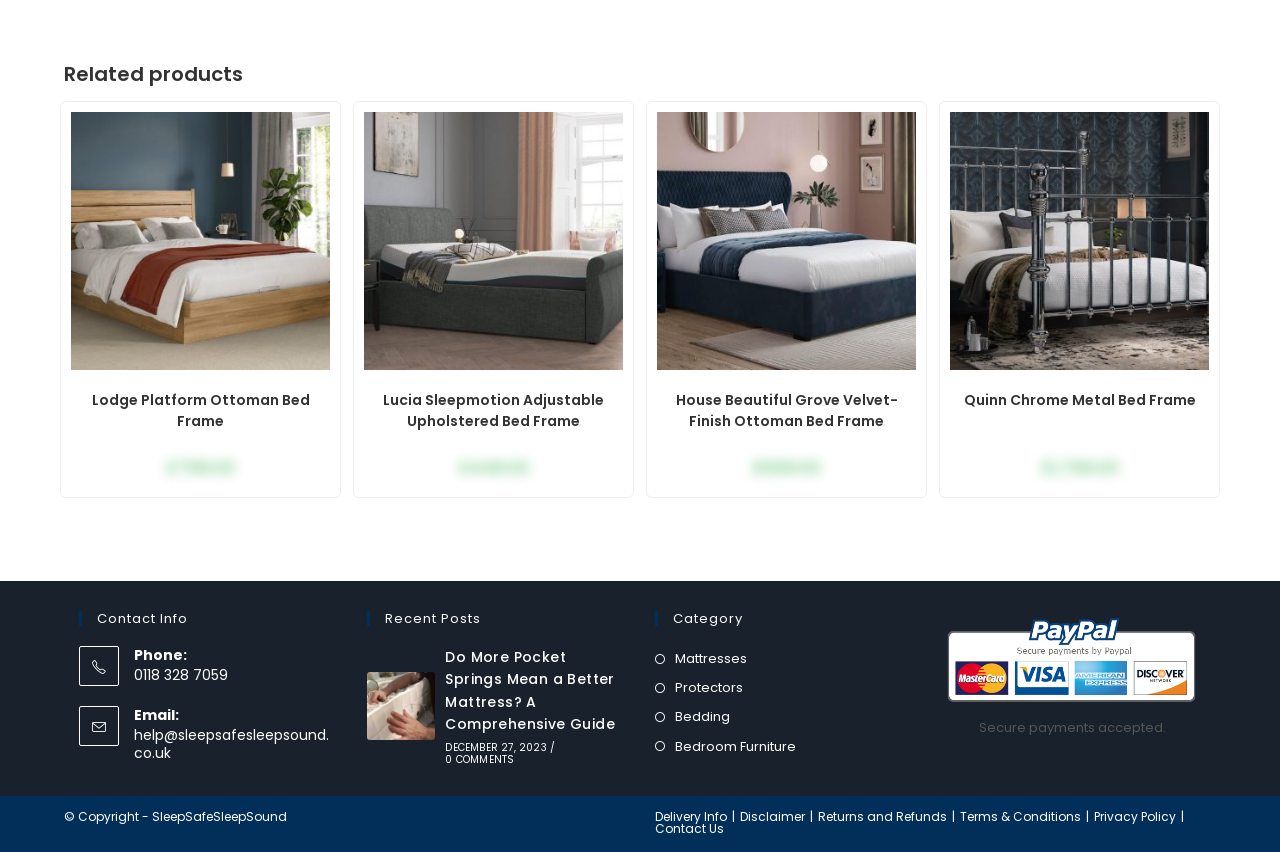Provide the bounding box coordinates for the area that should be clicked to complete the instruction: "Browse Mattresses category".

[0.512, 0.759, 0.584, 0.787]